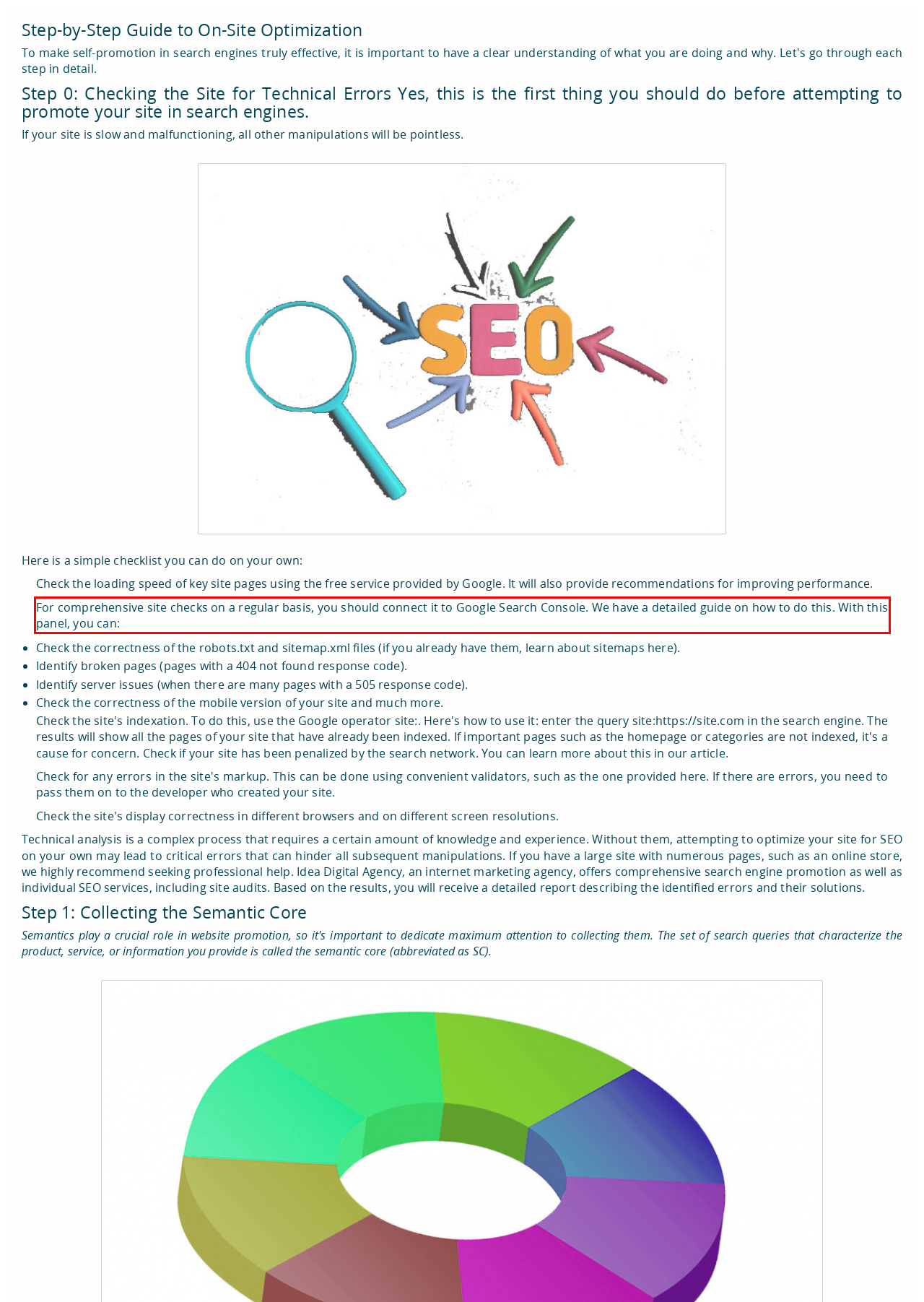With the given screenshot of a webpage, locate the red rectangle bounding box and extract the text content using OCR.

For comprehensive site checks on a regular basis, you should connect it to Google Search Console. We have a detailed guide on how to do this. With this panel, you can: